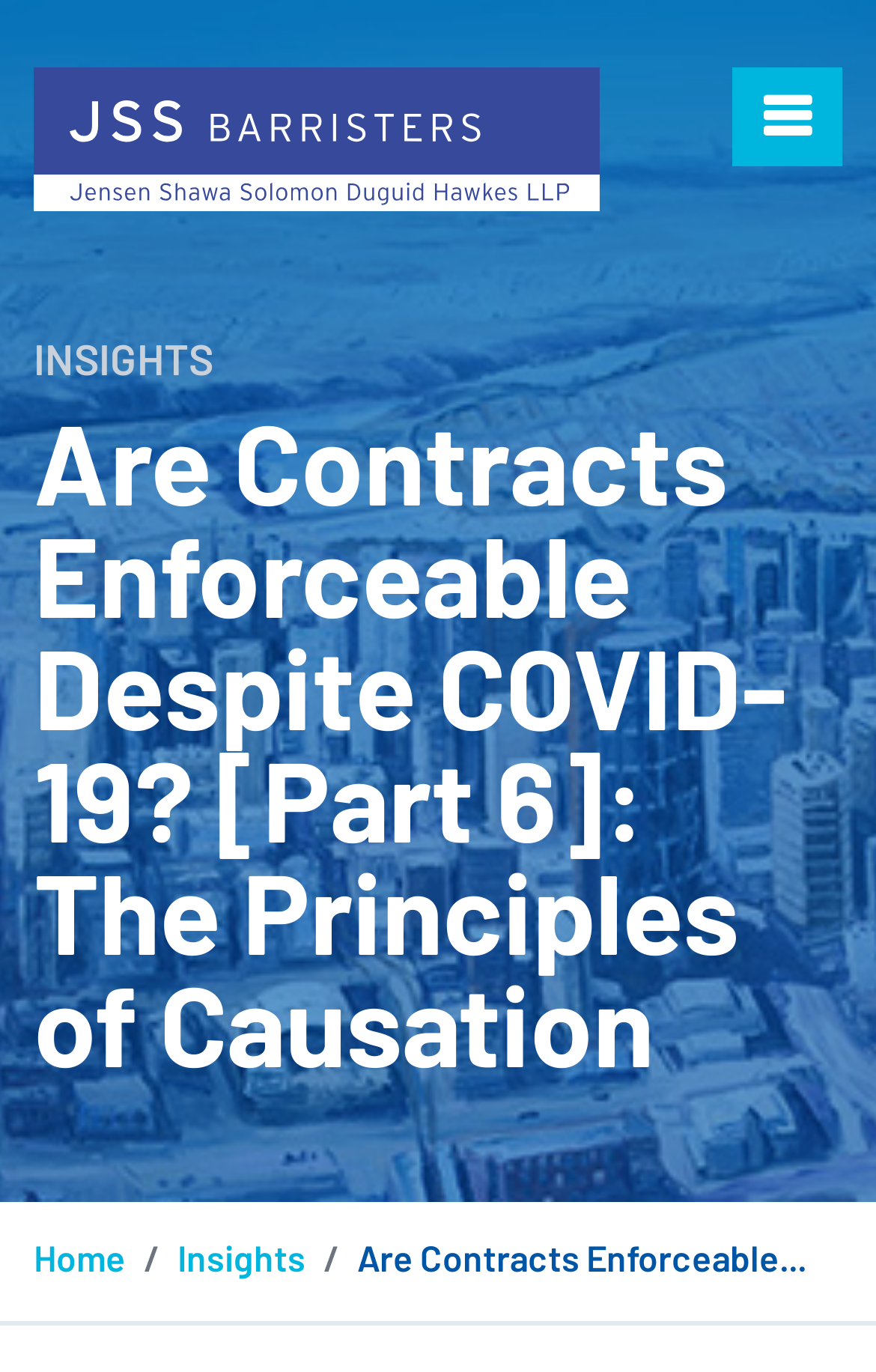Locate the UI element that matches the description alt="Litigation Lawyers JSS Barristers logo" in the webpage screenshot. Return the bounding box coordinates in the format (top-left x, top-left y, bottom-right x, bottom-right y), with values ranging from 0 to 1.

[0.038, 0.082, 0.685, 0.113]